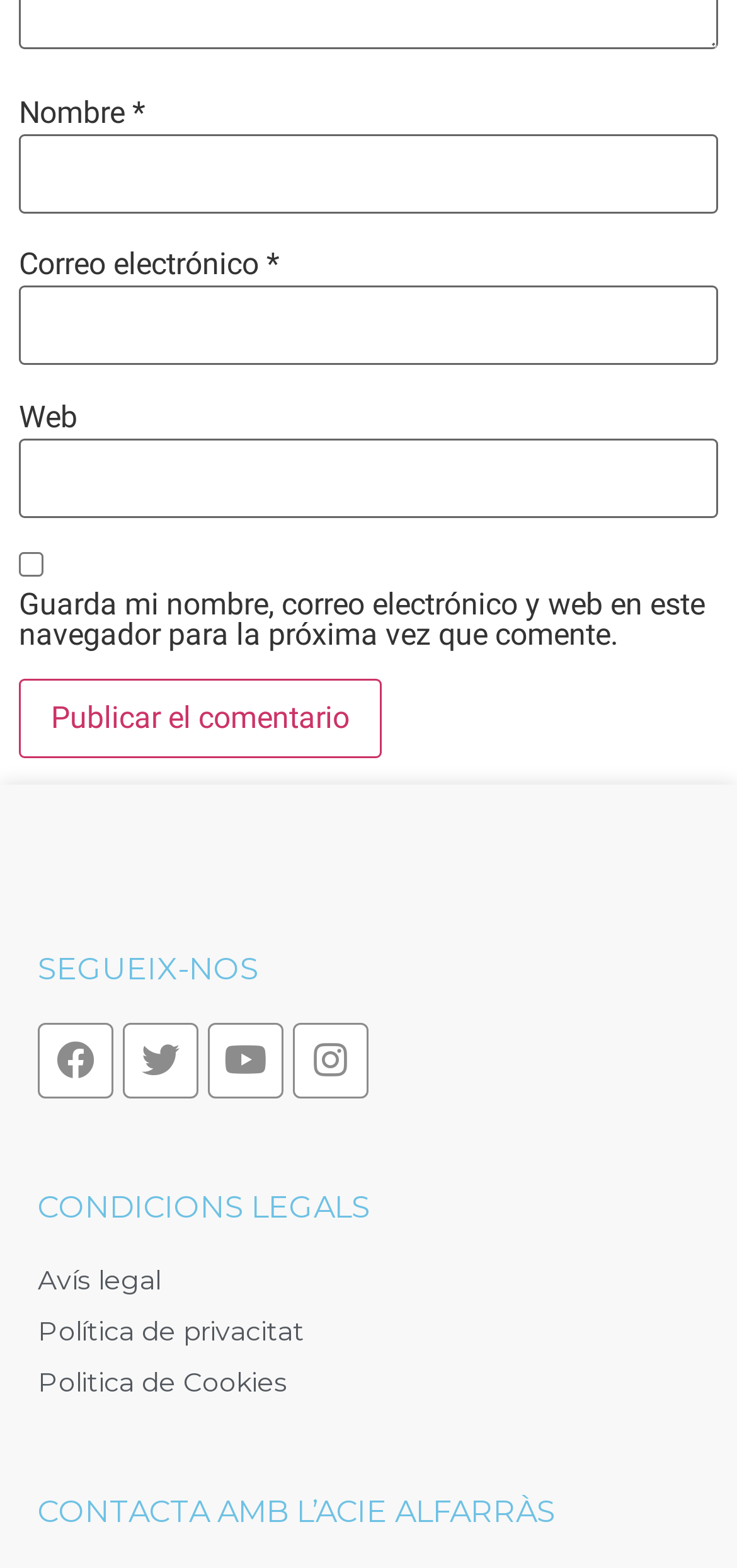Please find the bounding box coordinates (top-left x, top-left y, bottom-right x, bottom-right y) in the screenshot for the UI element described as follows: parent_node: Nombre * name="author"

[0.026, 0.086, 0.974, 0.136]